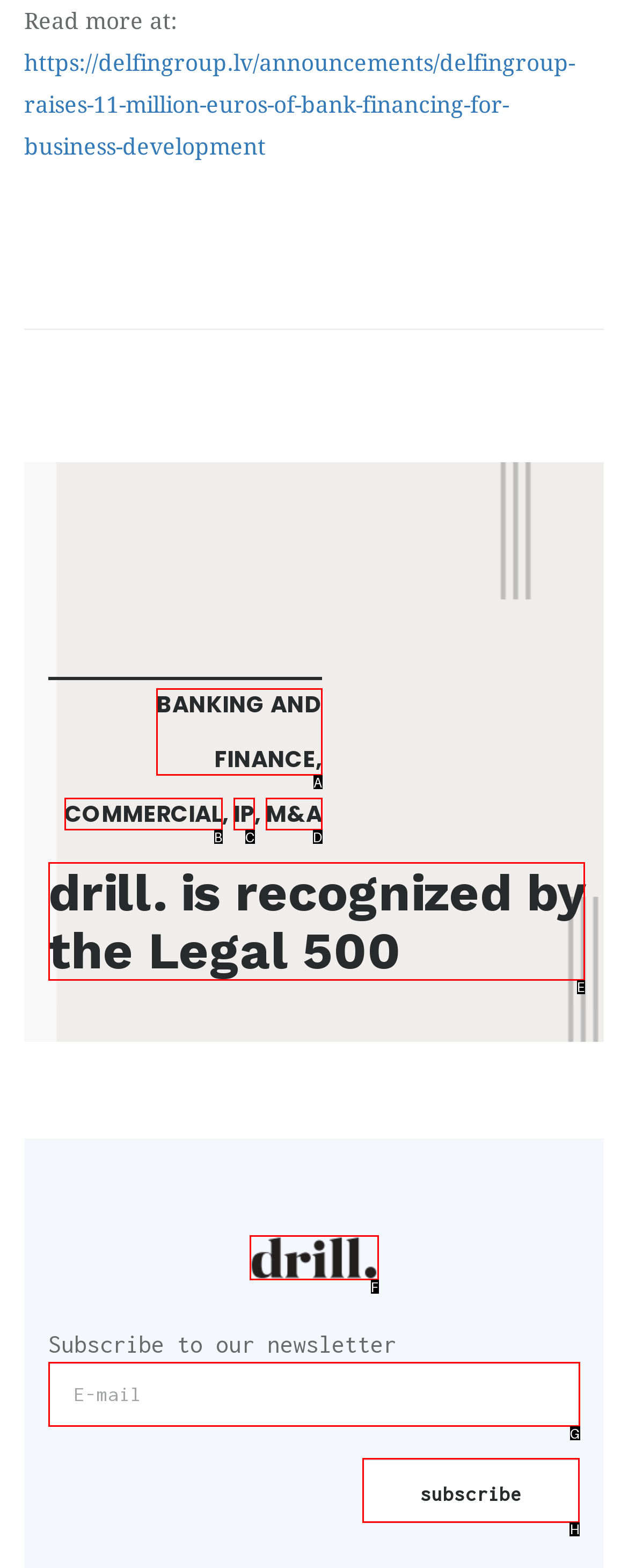From the options shown in the screenshot, tell me which lettered element I need to click to complete the task: Subscribe to the newsletter.

H